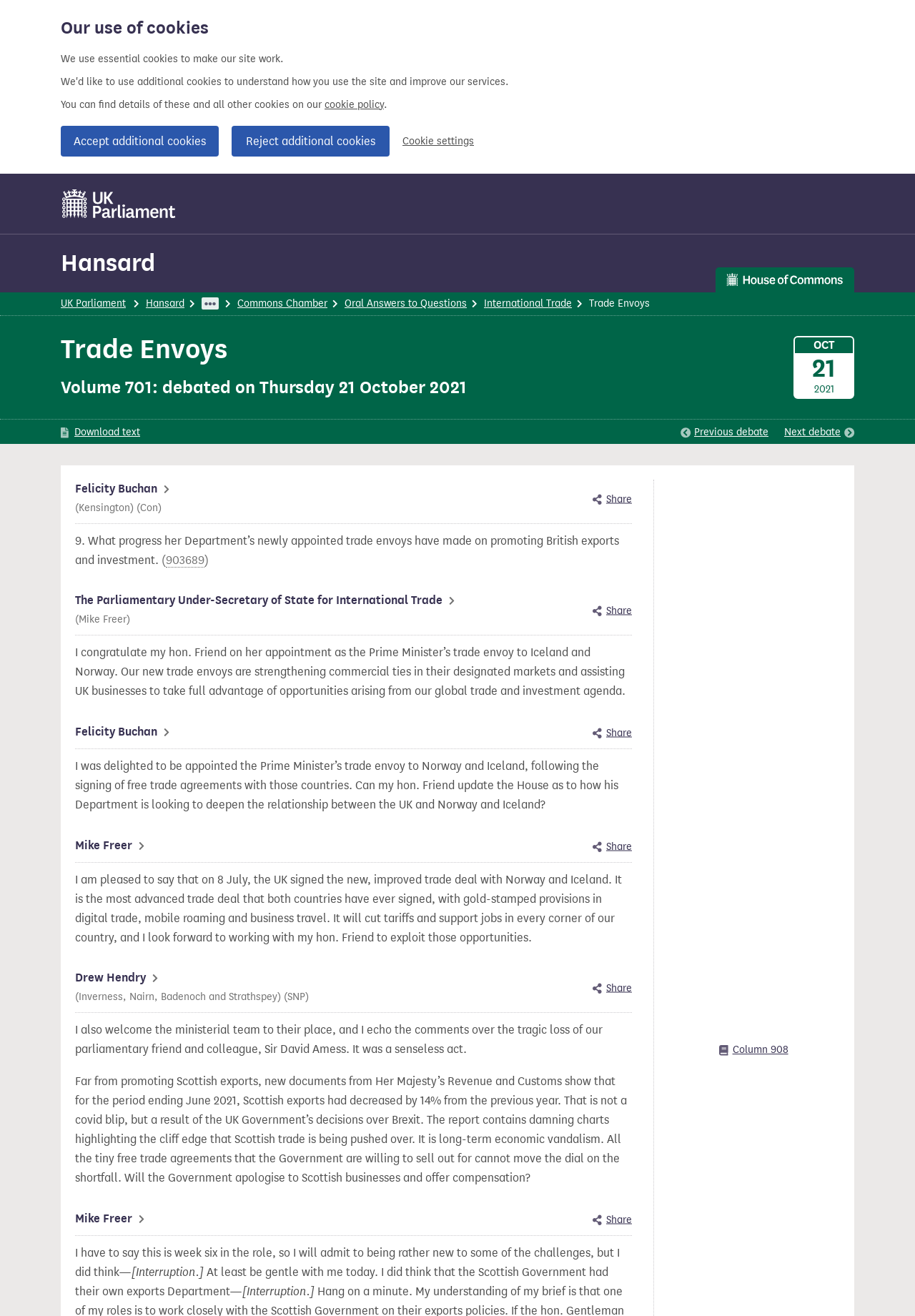Who signed the new trade deal with Norway and Iceland?
Please provide a detailed and comprehensive answer to the question.

I found the text 'On 8 July, the UK signed the new, improved trade deal with Norway and Iceland.' which indicates that the UK signed the new trade deal with Norway and Iceland.